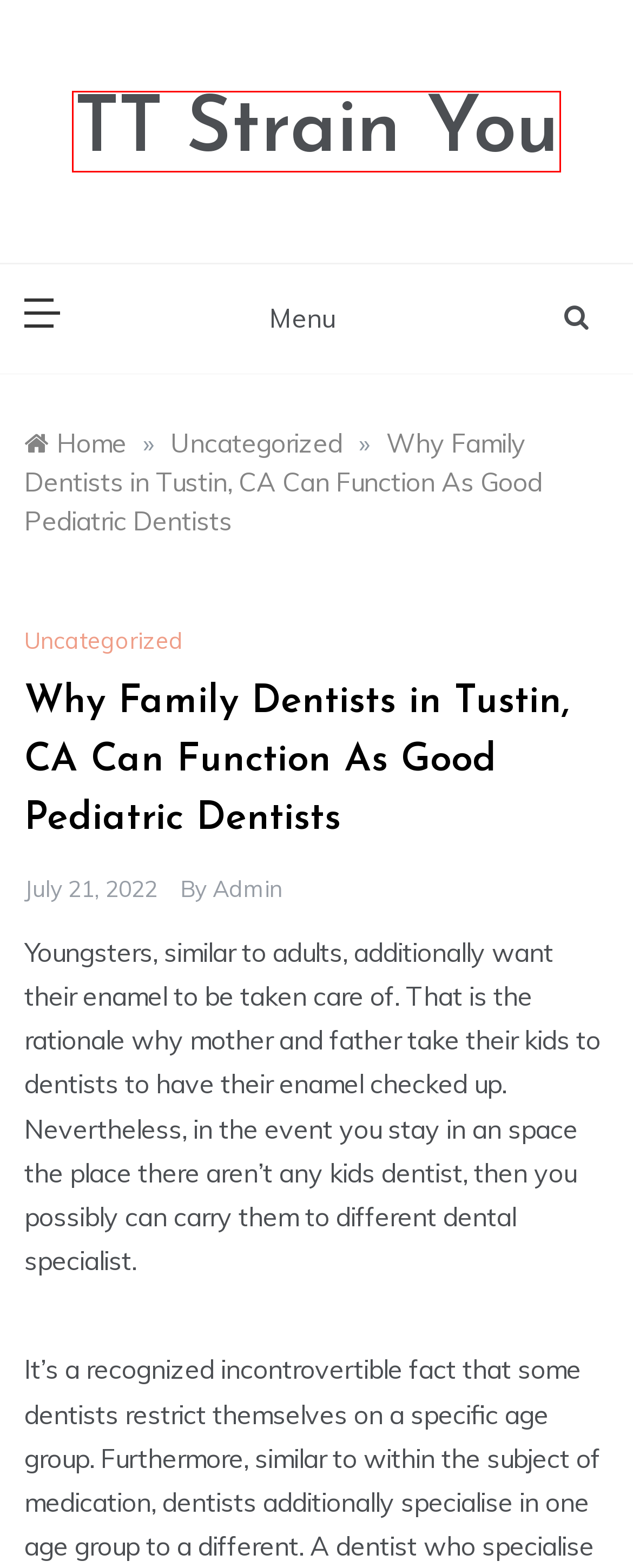Examine the screenshot of a webpage with a red bounding box around a UI element. Select the most accurate webpage description that corresponds to the new page after clicking the highlighted element. Here are the choices:
A. TT Strain You
B. admin – TT Strain You
C. Uncategorized – TT Strain You
D. April 2024 – TT Strain You
E. December 2023 – TT Strain You
F. Blog Tool, Publishing Platform, and CMS – WordPress.org
G. The Role of Influencers in Shaping Streetwear Trends: Analyzing Their Impact – TT Strain You
H. September 2022 – TT Strain You

A